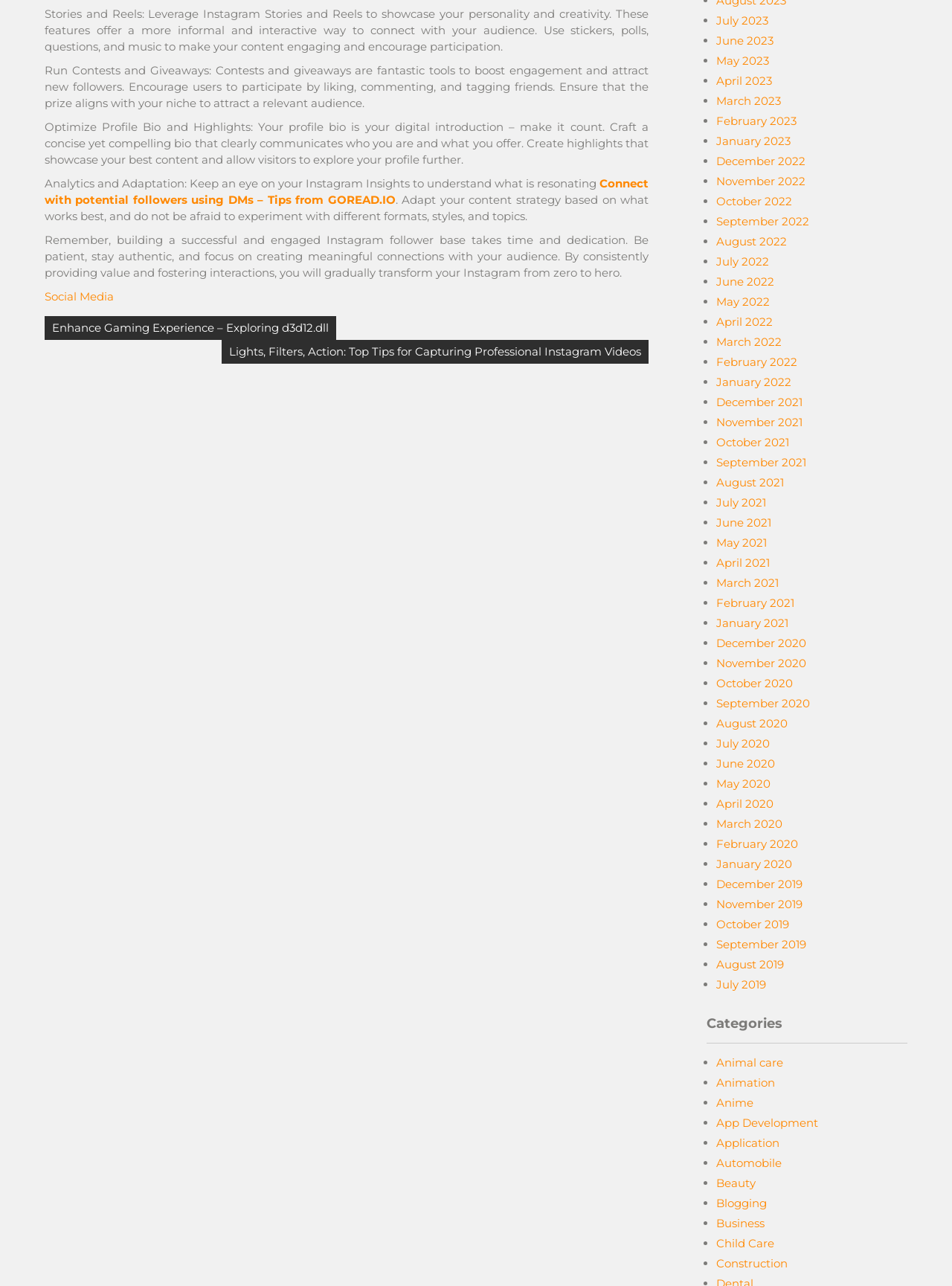Please respond in a single word or phrase: 
What is the first tip for leveraging Instagram Stories and Reels?

Use stickers, polls, questions, and music